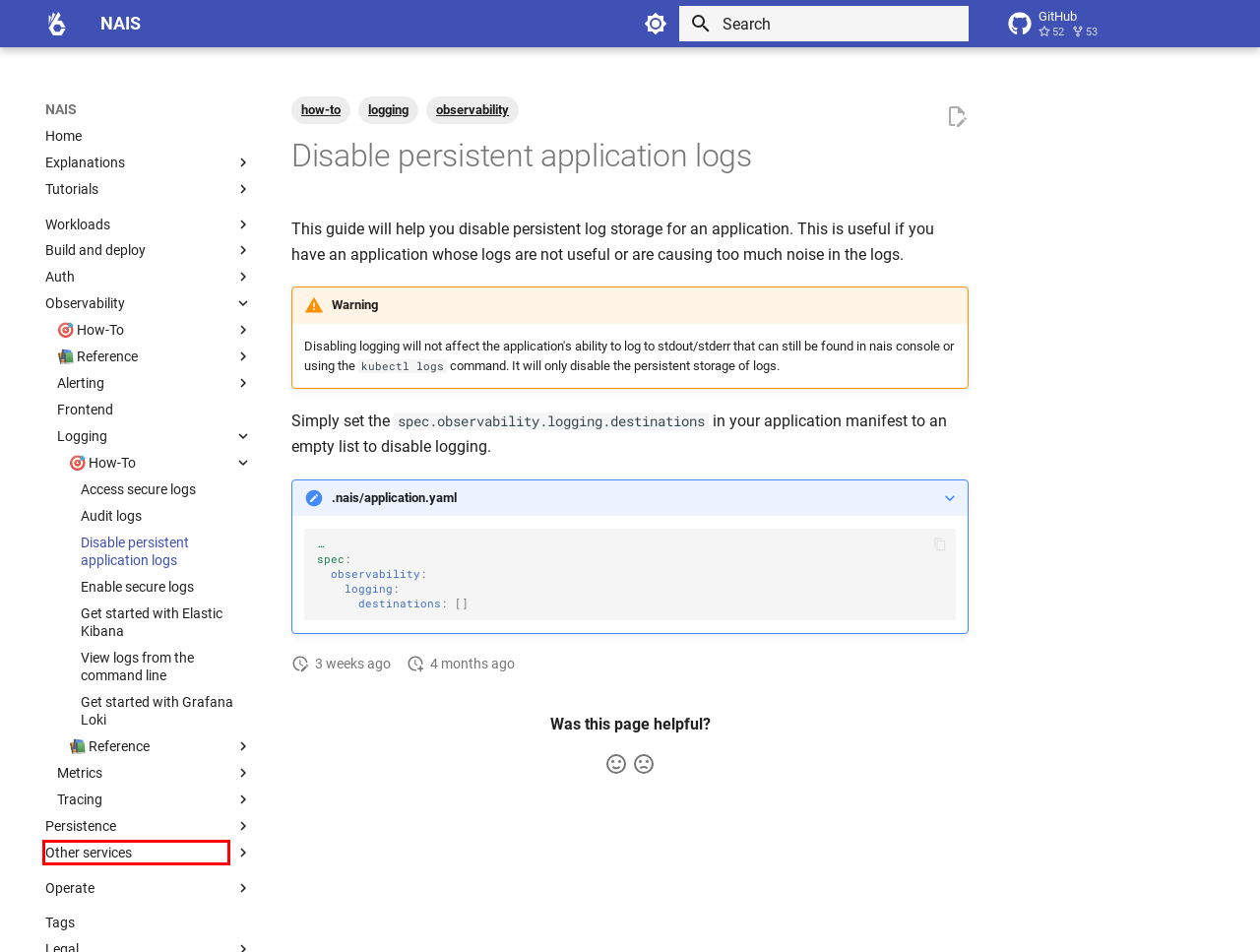Given a webpage screenshot featuring a red rectangle around a UI element, please determine the best description for the new webpage that appears after the element within the bounding box is clicked. The options are:
A. Distributed Tracing - NAIS
B. Build and deploy - NAIS
C. Tutorials - NAIS
D. Manage your workloads and services - NAIS
E. Frontend apps - NAIS
F. Workloads - NAIS
G. Other services - NAIS
H. Persistent Data Overview - NAIS

G